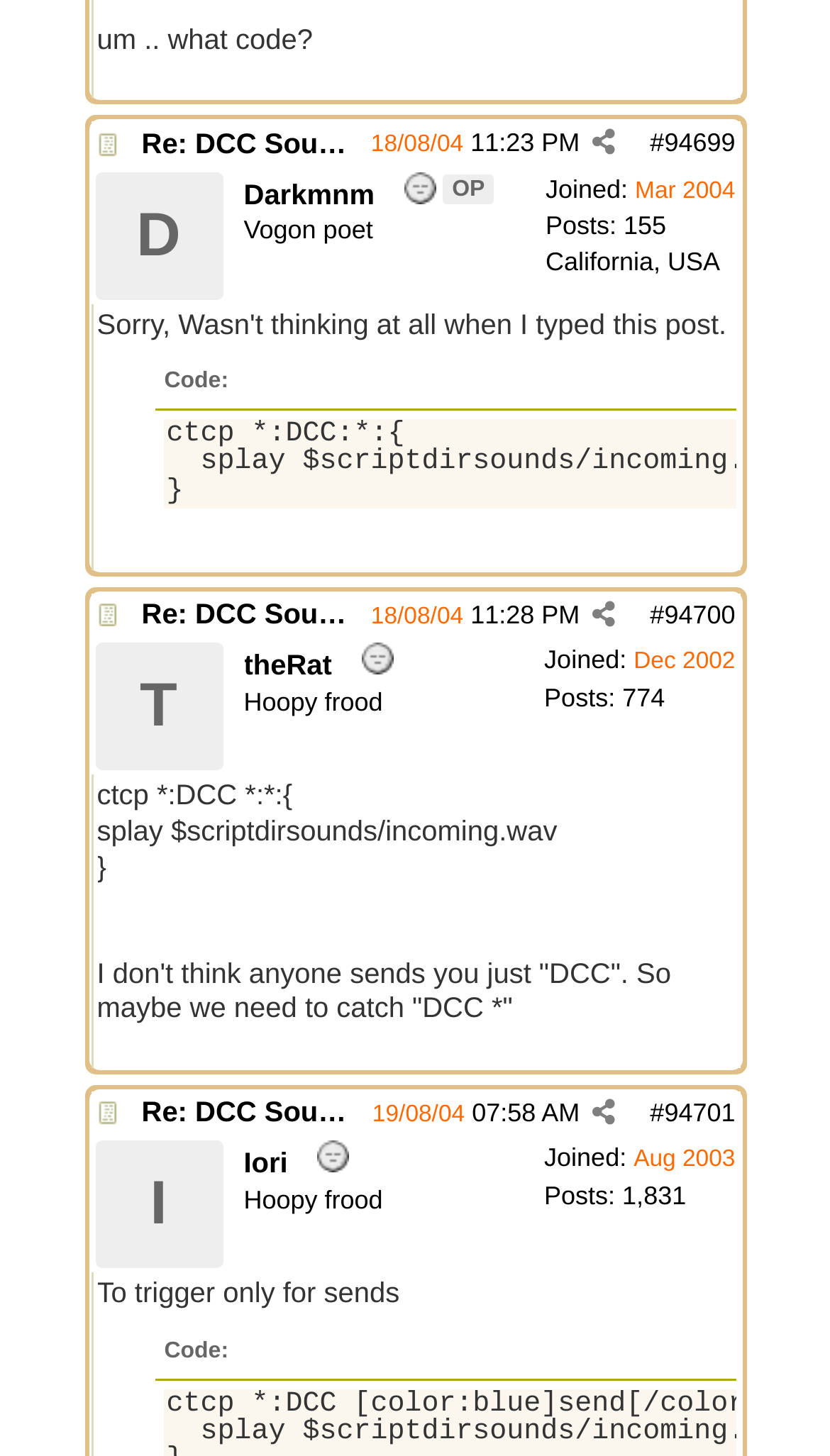What is the status of the user 'theRat'?
Examine the screenshot and reply with a single word or phrase.

Offline